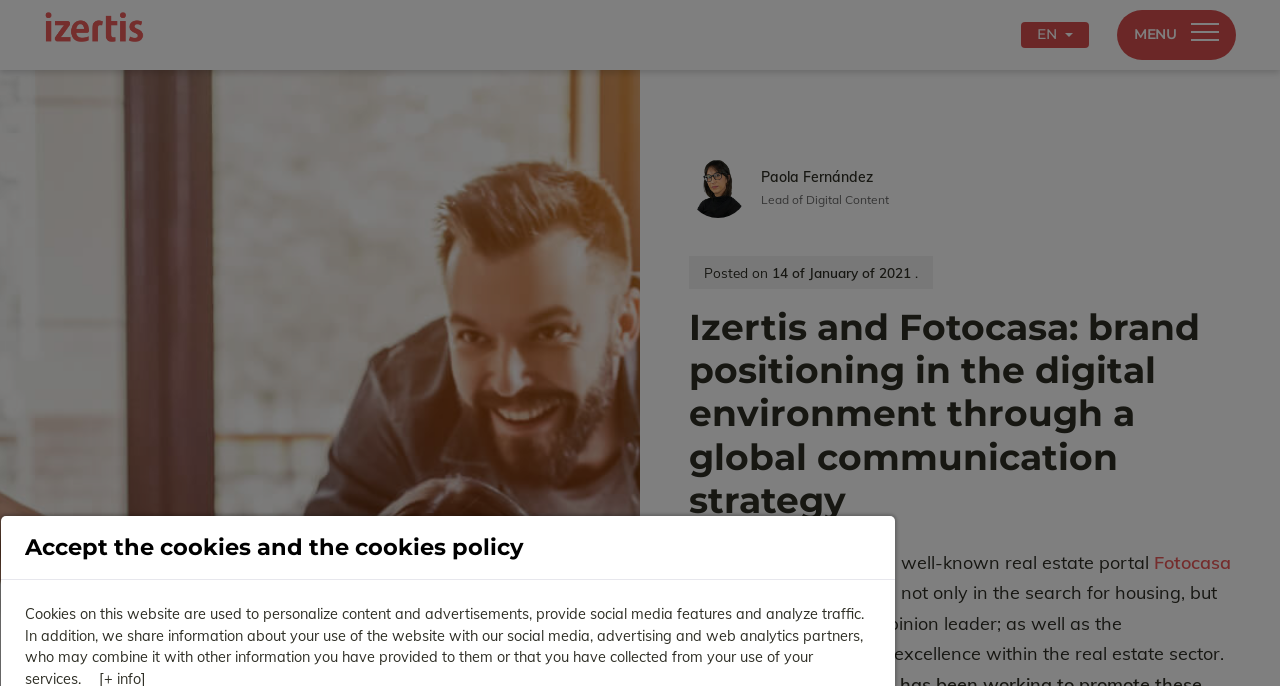Predict the bounding box of the UI element based on the description: "Jay Scott Guitar". The coordinates should be four float numbers between 0 and 1, formatted as [left, top, right, bottom].

None